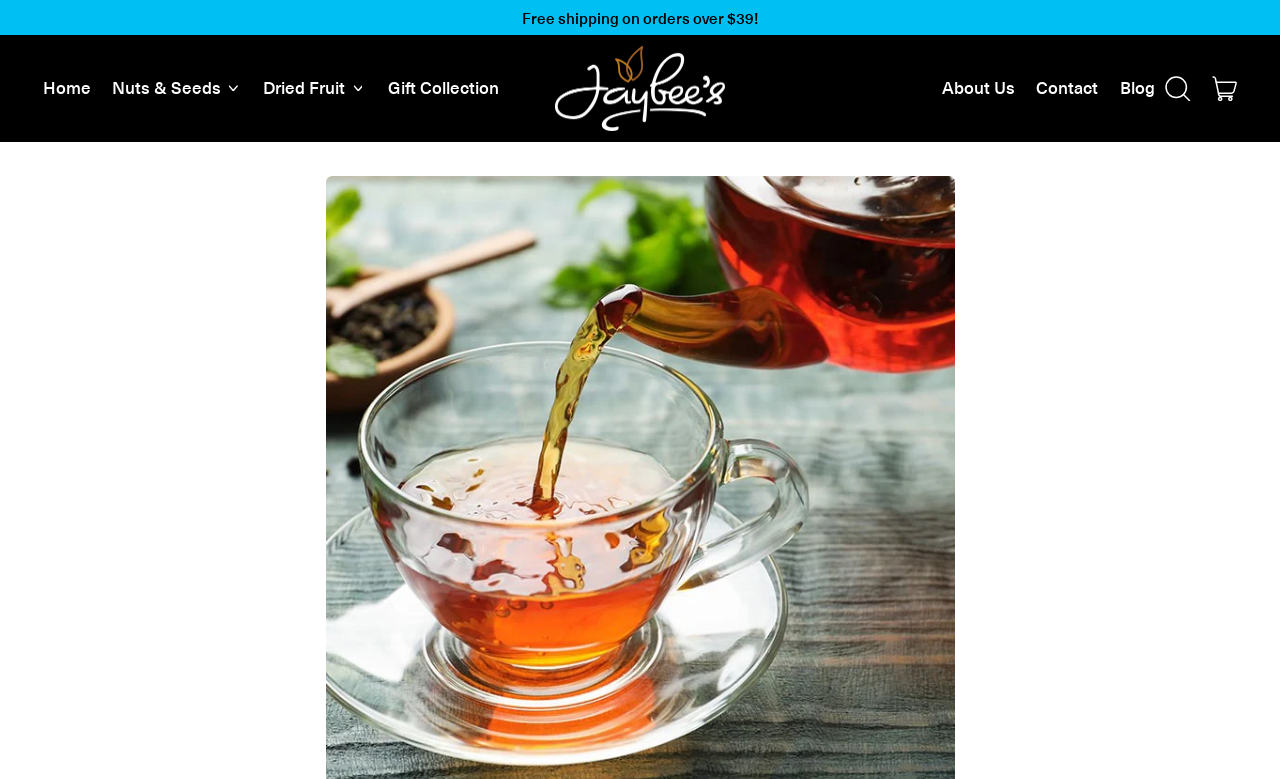Is the search function available on the website?
Can you offer a detailed and complete answer to this question?

The website has a search button labeled 'Search our site' at the top right corner, which suggests that users can search for specific products or content on the website.